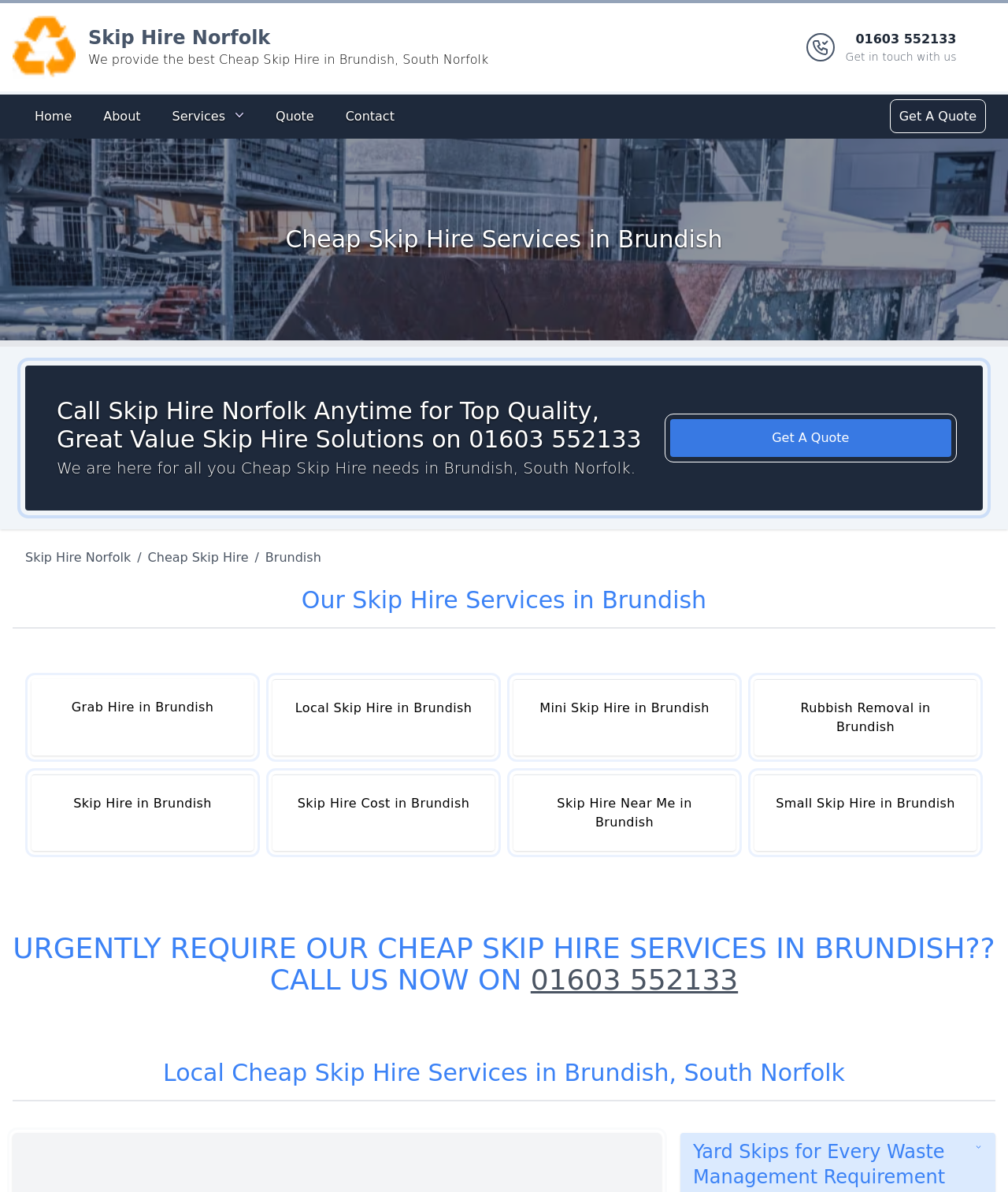Please reply with a single word or brief phrase to the question: 
What is the name of the company providing cheap skip hire services?

Skip Hire Norfolk